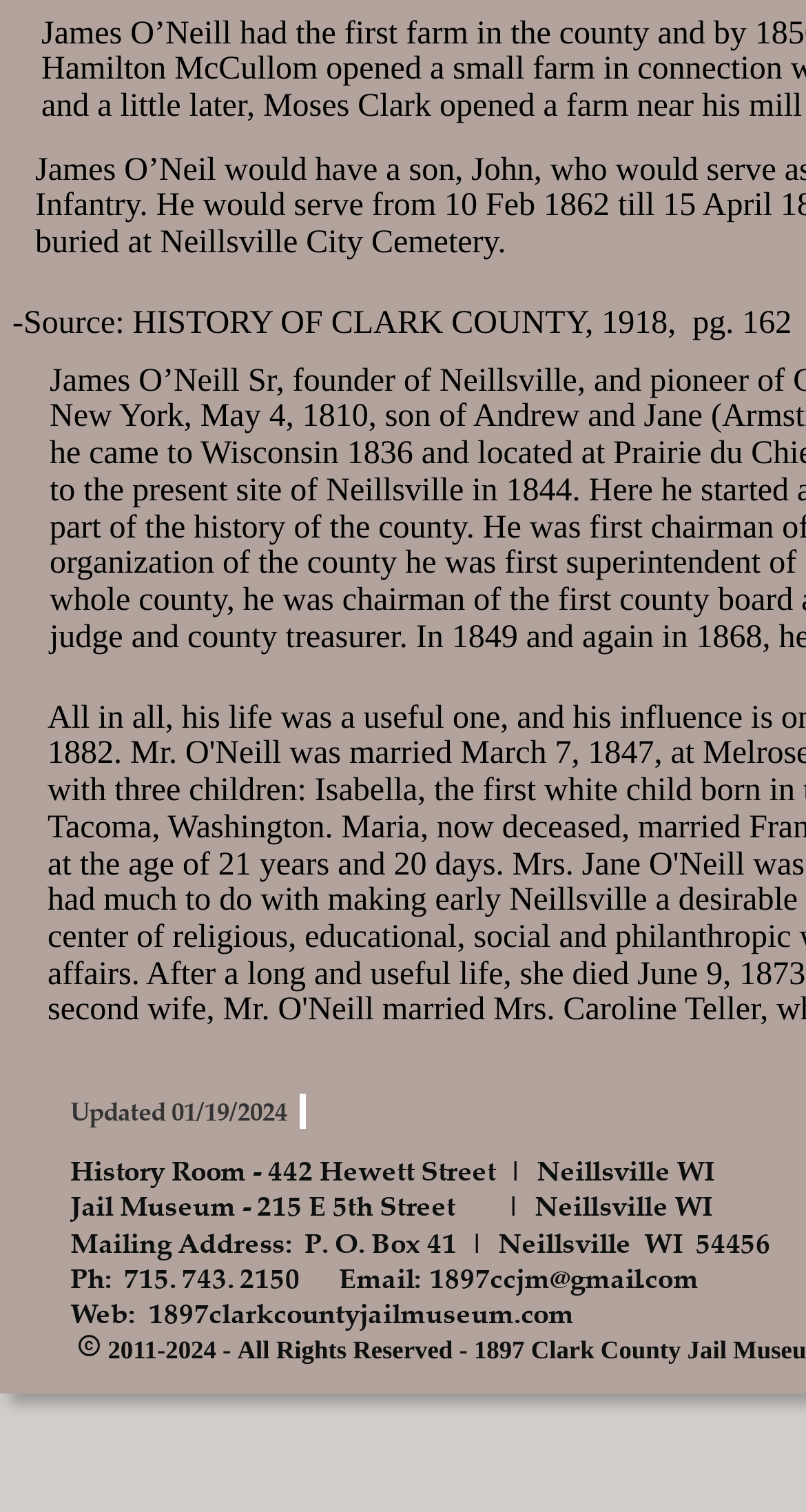Use the information in the screenshot to answer the question comprehensively: Where is the person buried mentioned in the webpage?

The burial location of the person mentioned in the webpage can be found in the last line of text, which reads 'buried at Neillsville City Cemetery'.